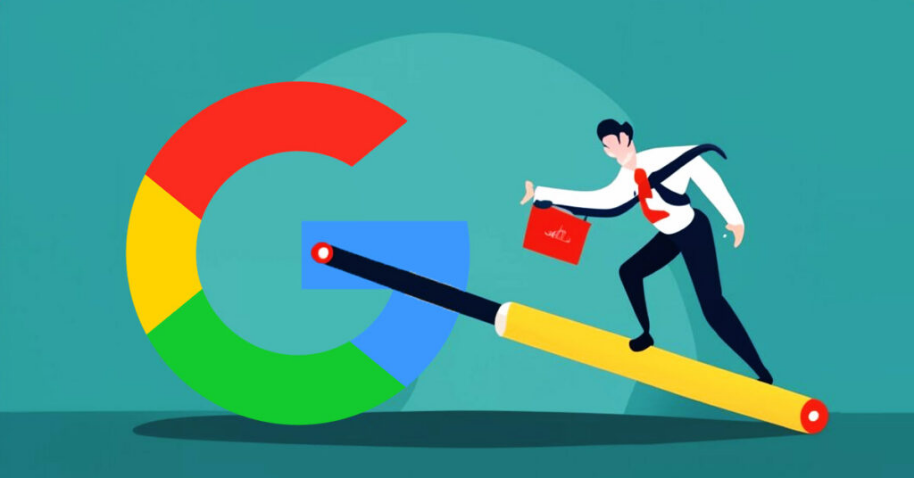What is the figure holding?
Based on the screenshot, provide a one-word or short-phrase response.

A briefcase